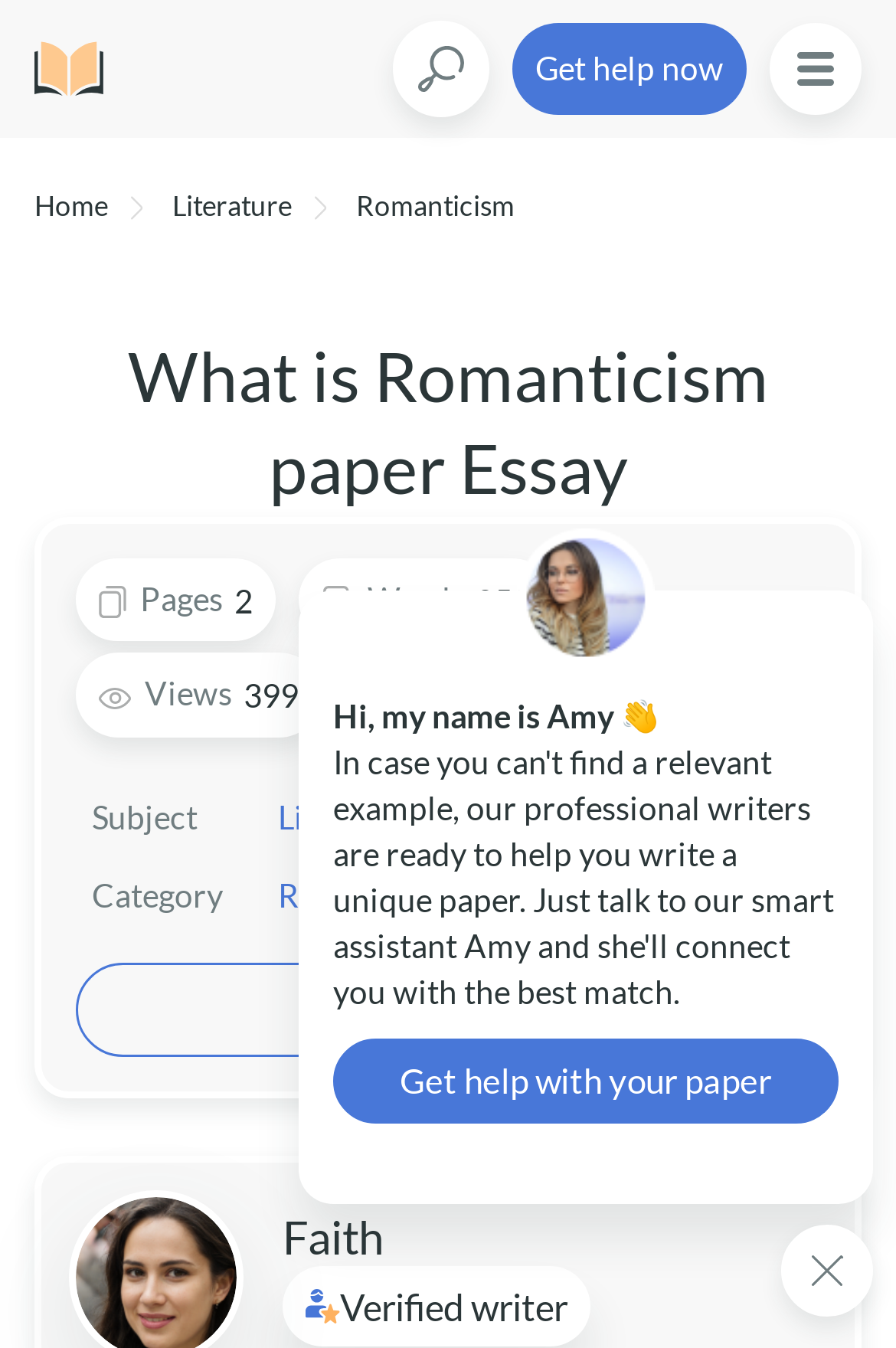Determine the coordinates of the bounding box for the clickable area needed to execute this instruction: "Cite the paper".

[0.085, 0.714, 0.915, 0.784]